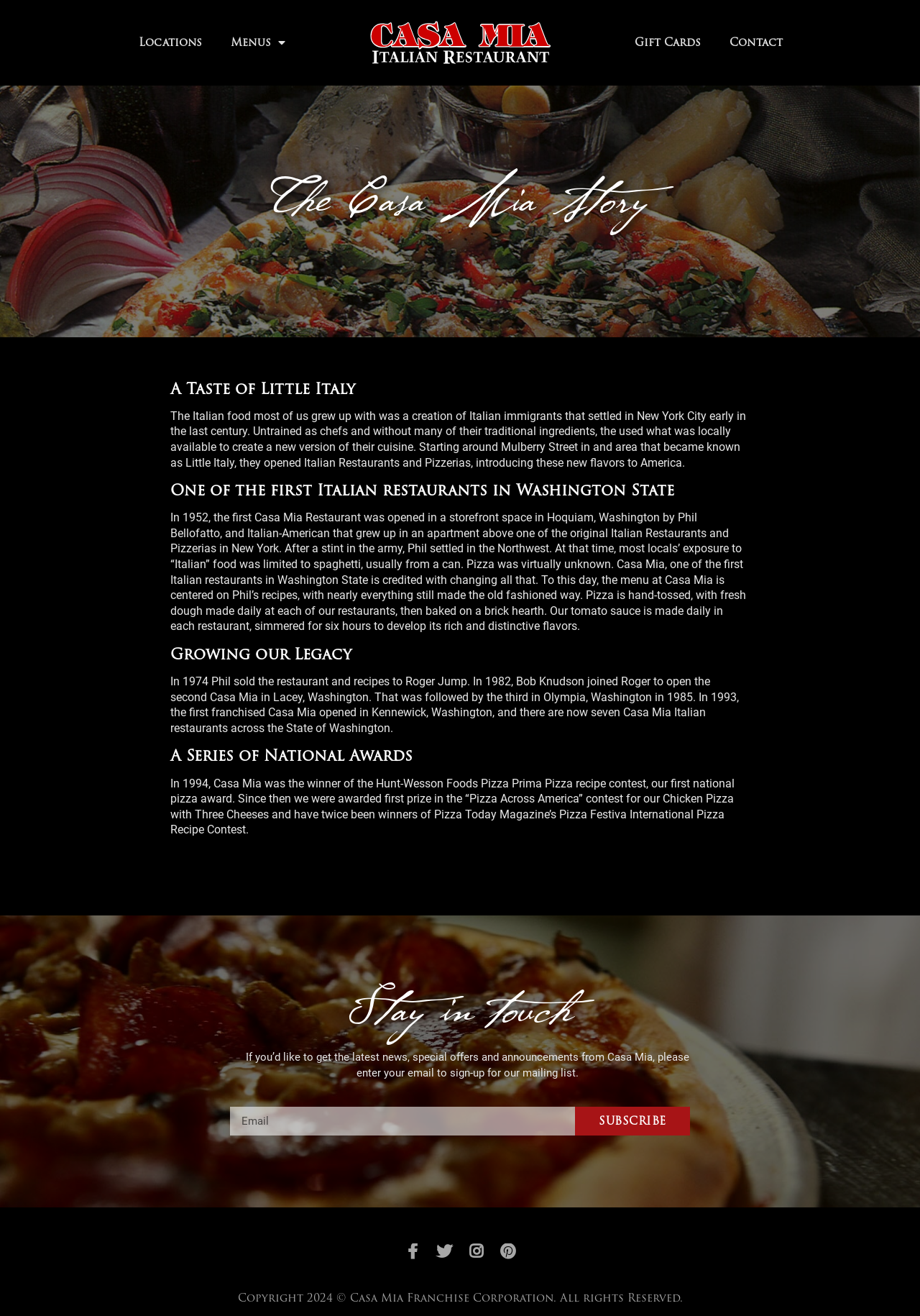Please specify the bounding box coordinates of the region to click in order to perform the following instruction: "Open Menus".

[0.235, 0.02, 0.326, 0.045]